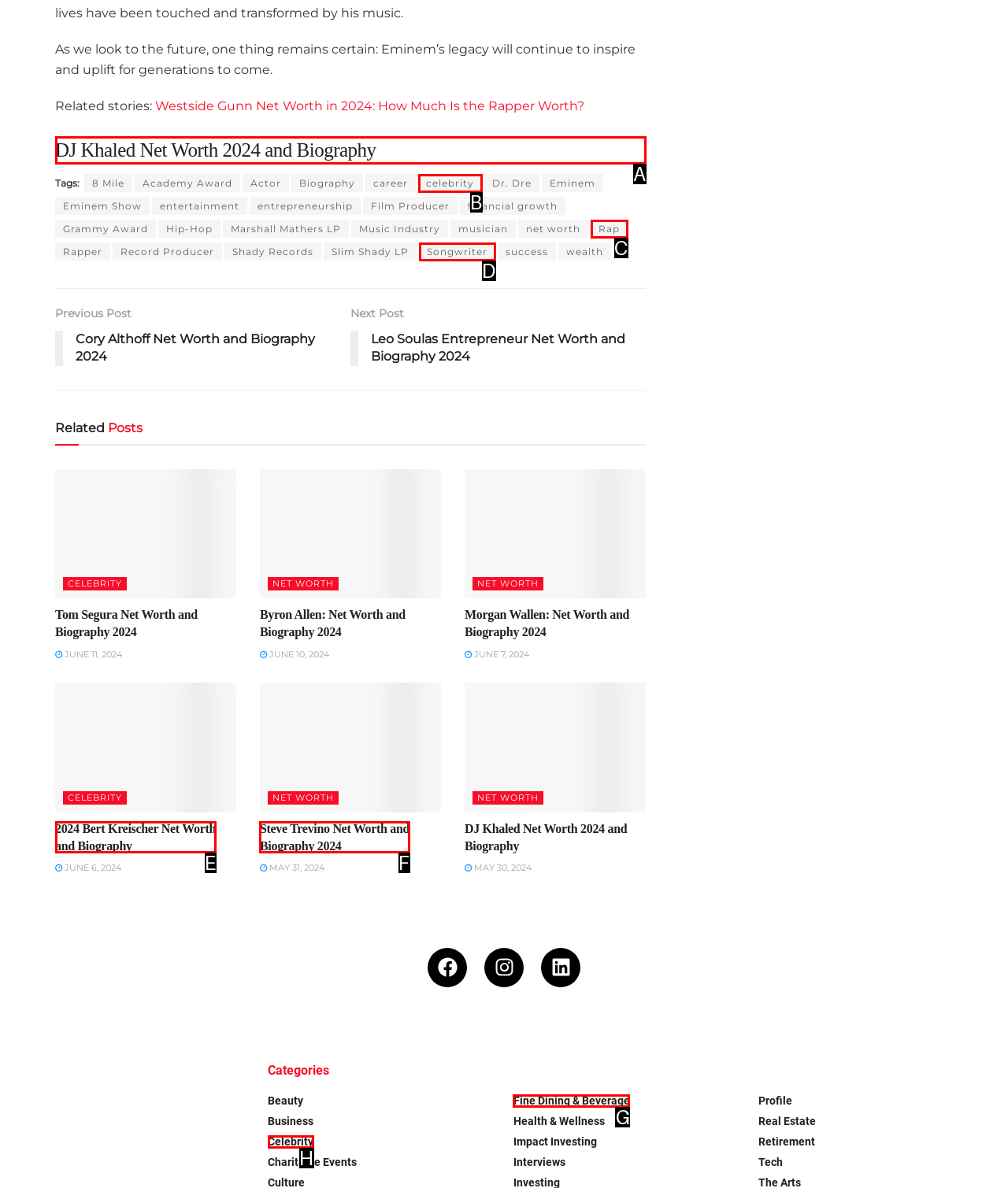Specify which element within the red bounding boxes should be clicked for this task: Click on the link to read about DJ Khaled's net worth and biography Respond with the letter of the correct option.

A